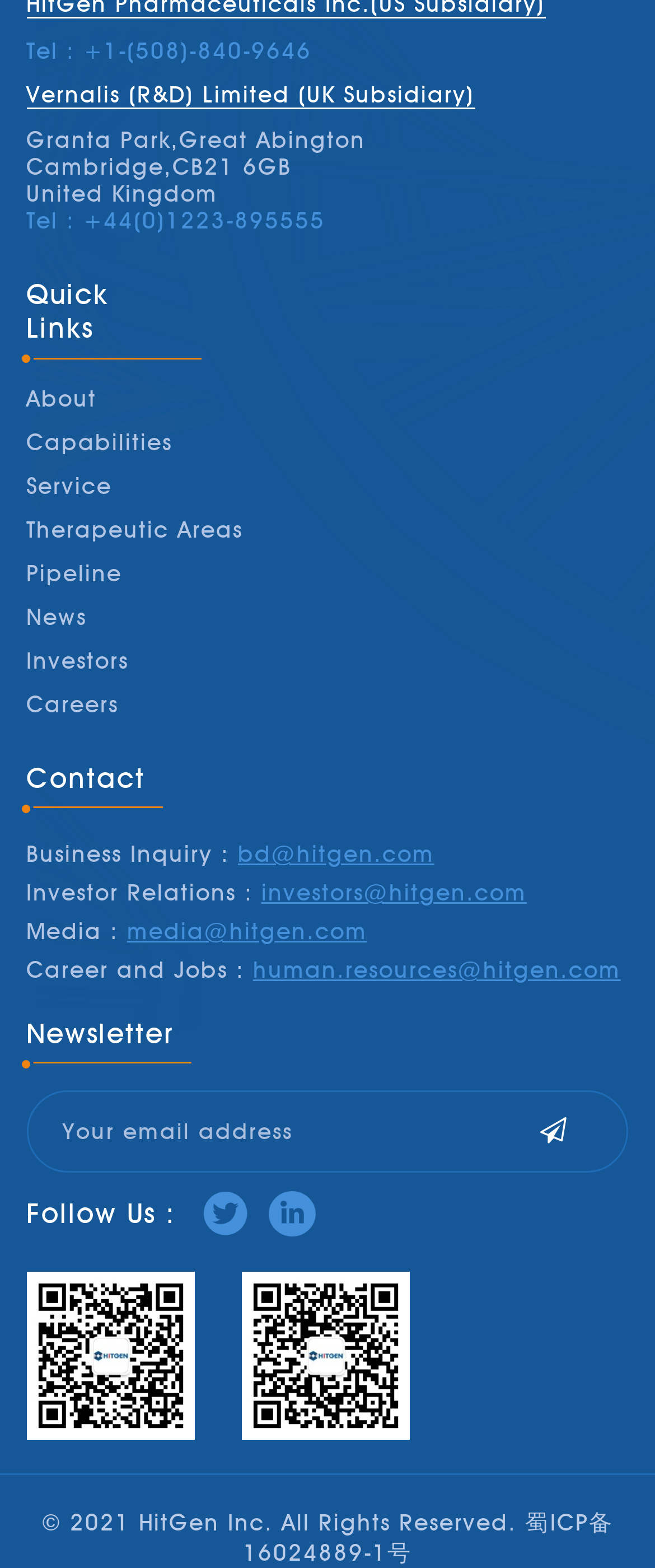Determine the bounding box for the HTML element described here: "human.resources@hitgen.com". The coordinates should be given as [left, top, right, bottom] with each number being a float between 0 and 1.

[0.386, 0.61, 0.948, 0.627]